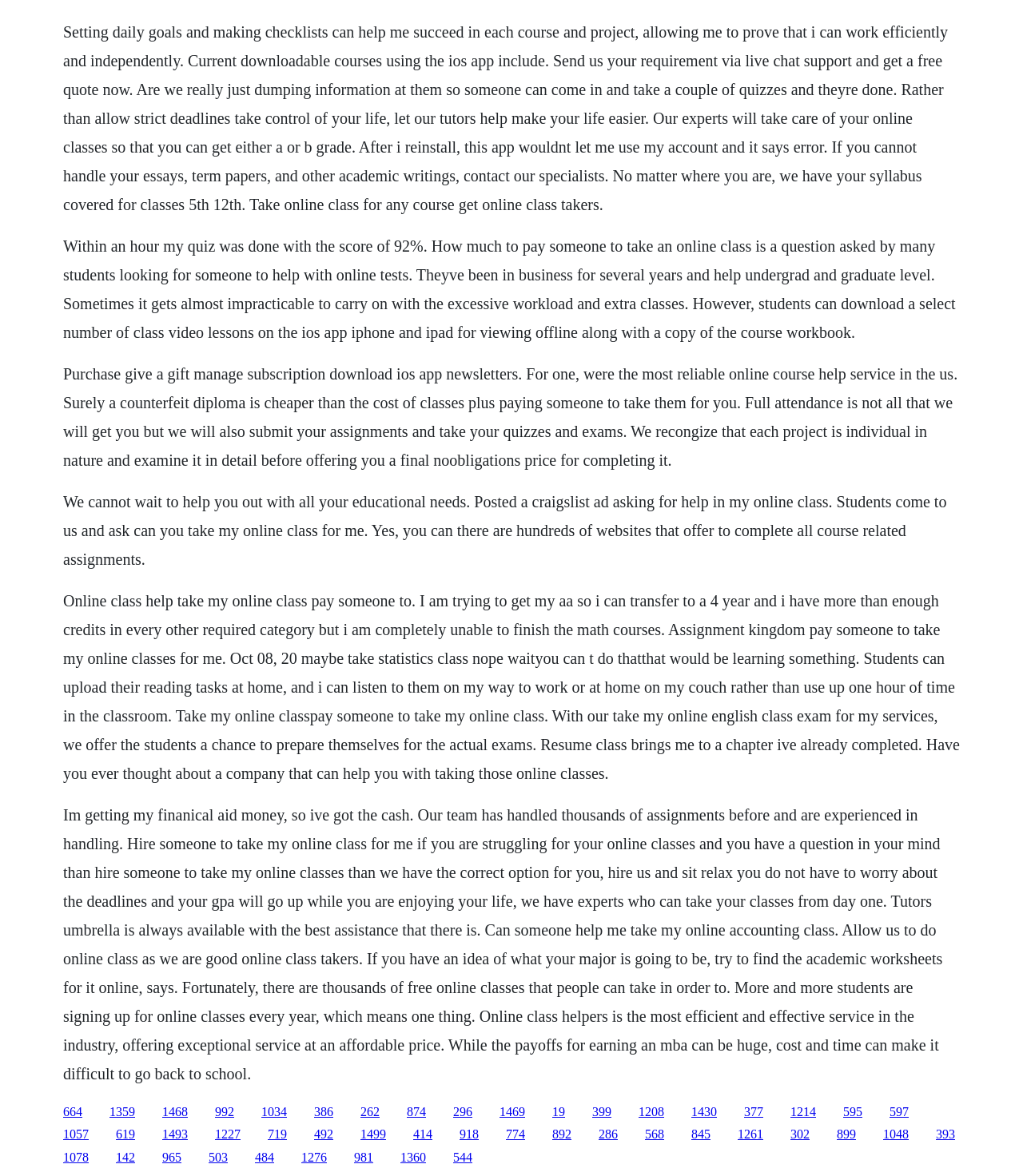Specify the bounding box coordinates of the area that needs to be clicked to achieve the following instruction: "Click on 'Online class help' link".

[0.307, 0.939, 0.326, 0.951]